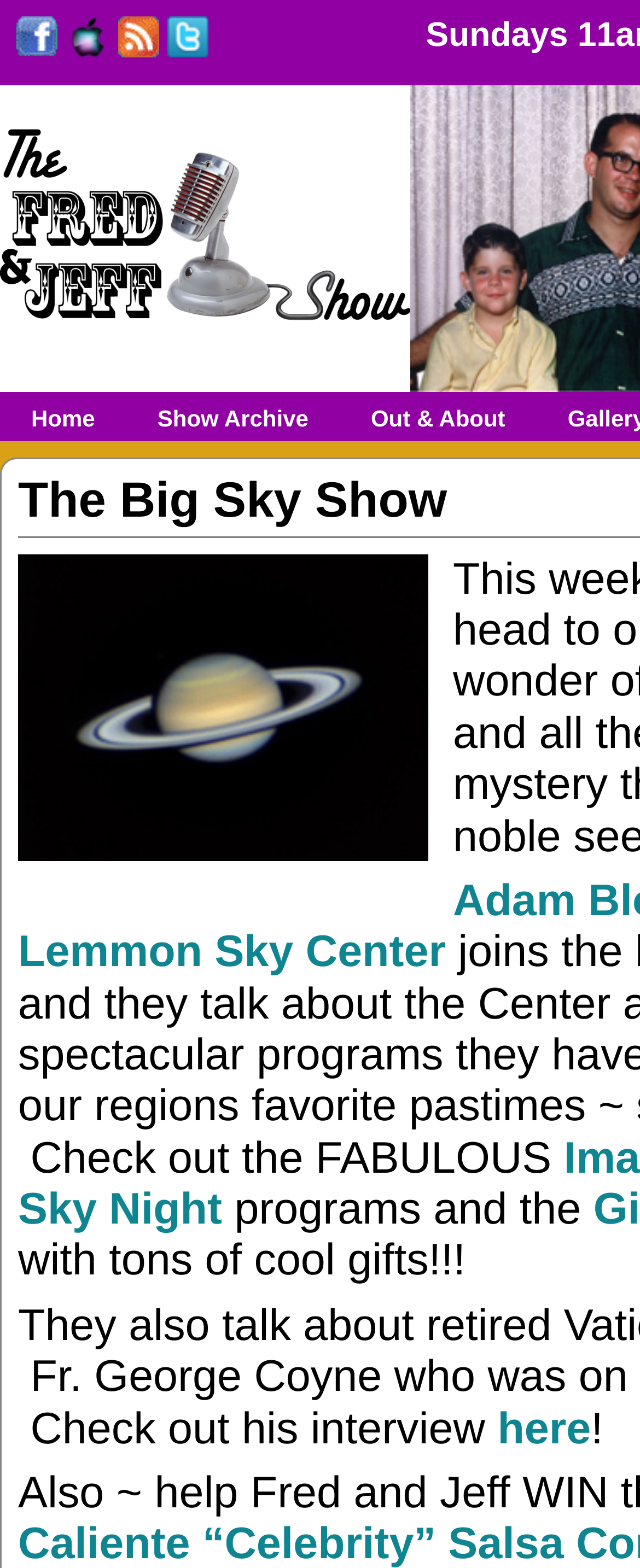Provide the bounding box coordinates for the specified HTML element described in this description: "Sky Night". The coordinates should be four float numbers ranging from 0 to 1, in the format [left, top, right, bottom].

[0.028, 0.755, 0.347, 0.787]